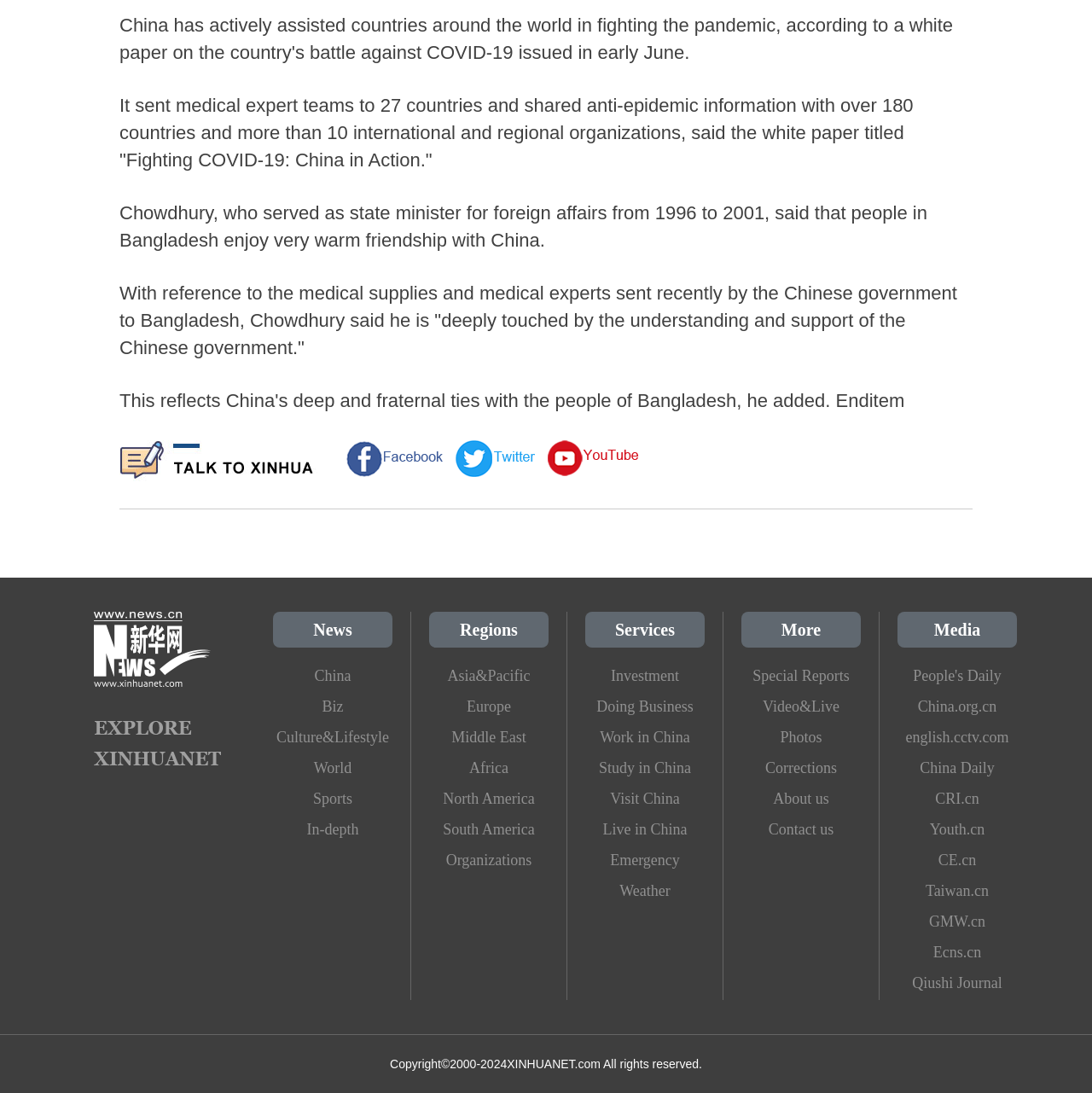Give the bounding box coordinates for the element described as: "Investment".

[0.536, 0.604, 0.645, 0.632]